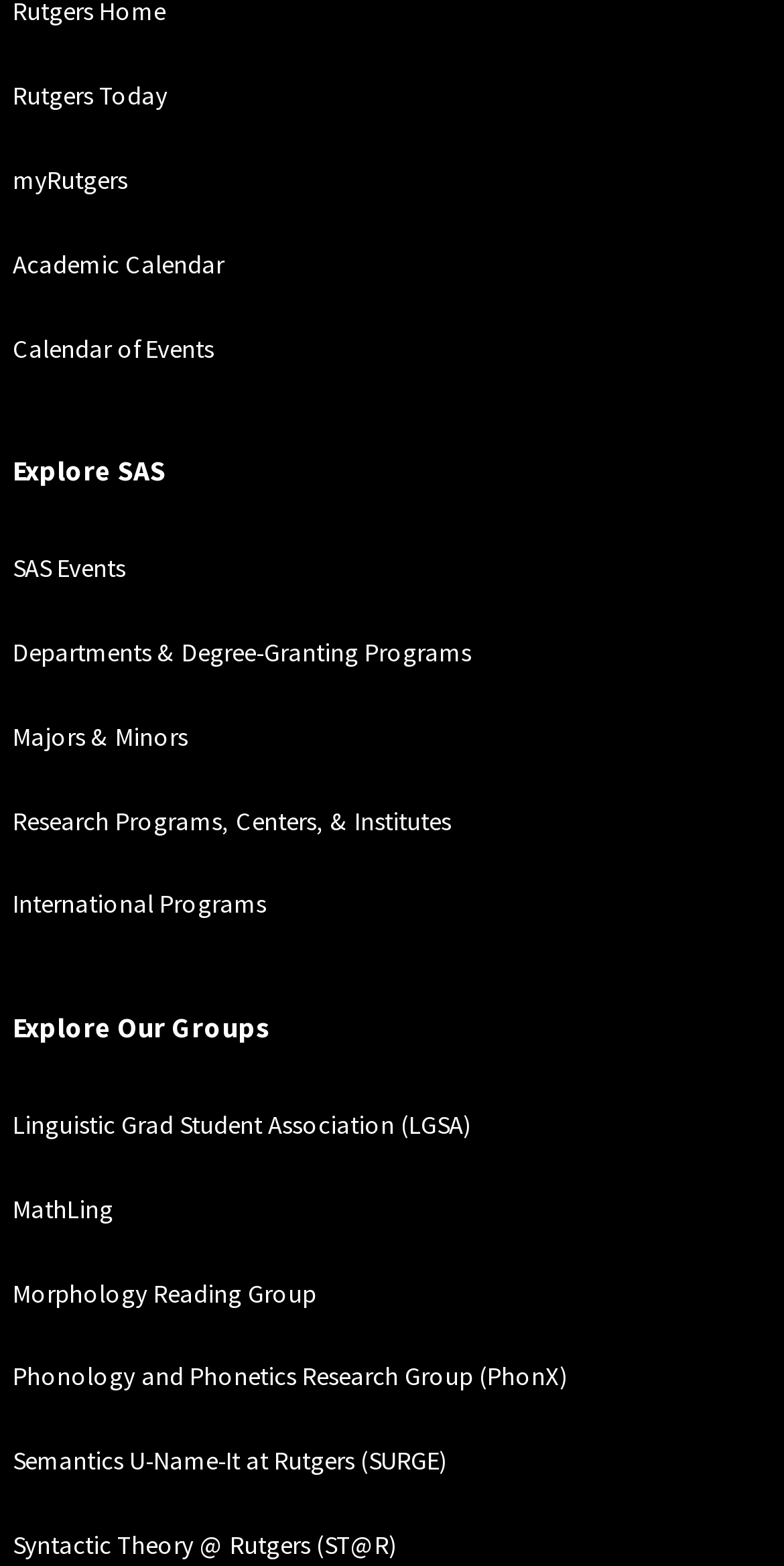Utilize the information from the image to answer the question in detail:
How many links are under the 'Explore SAS' heading?

Under the 'Explore SAS' heading, there are 5 links: 'SAS Events', 'Departments & Degree-Granting Programs', 'Majors & Minors', 'Research Programs, Centers, & Institutes', and 'International Programs'. These links are located below the 'Explore SAS' heading with bounding boxes ranging from [0.016, 0.352, 0.16, 0.373] to [0.016, 0.567, 0.339, 0.587].